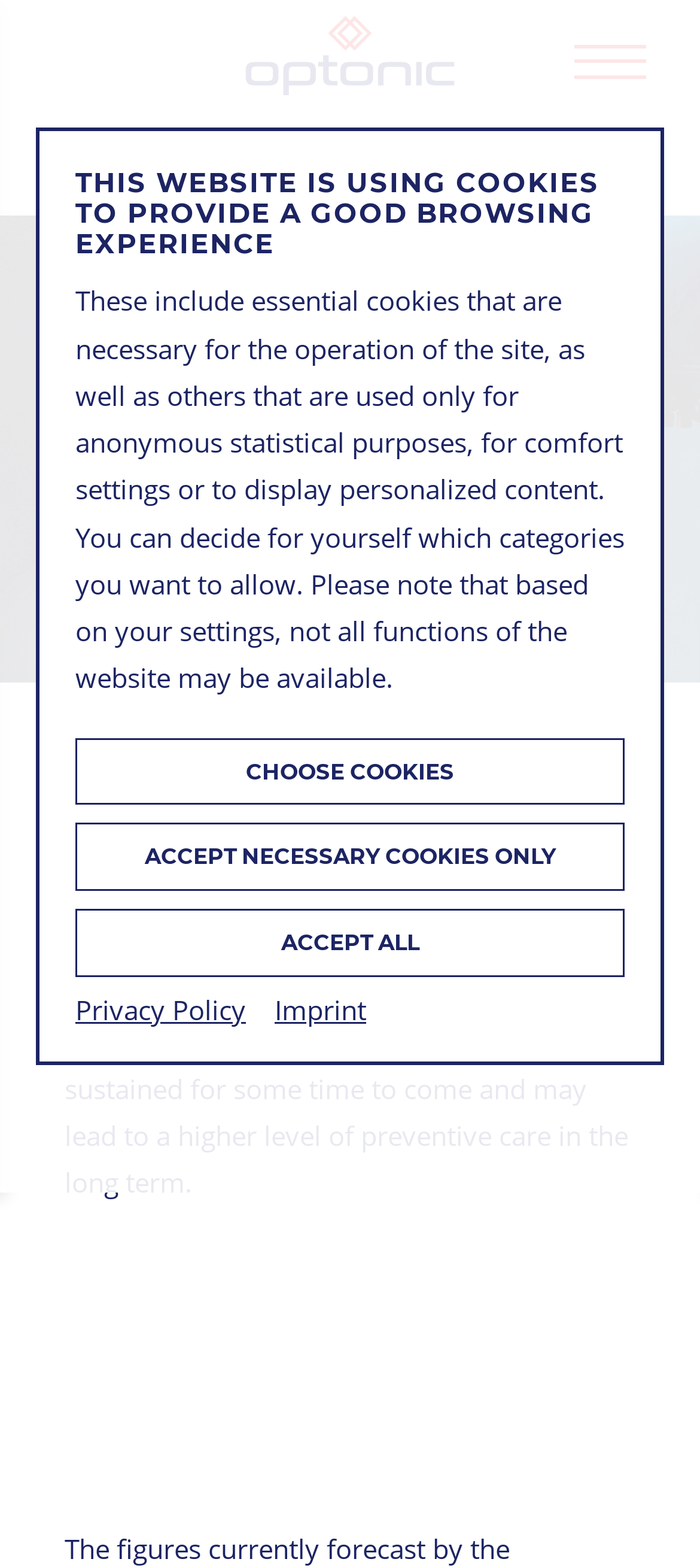Using the element description Accept all, predict the bounding box coordinates for the UI element. Provide the coordinates in (top-left x, top-left y, bottom-right x, bottom-right y) format with values ranging from 0 to 1.

[0.108, 0.58, 0.892, 0.623]